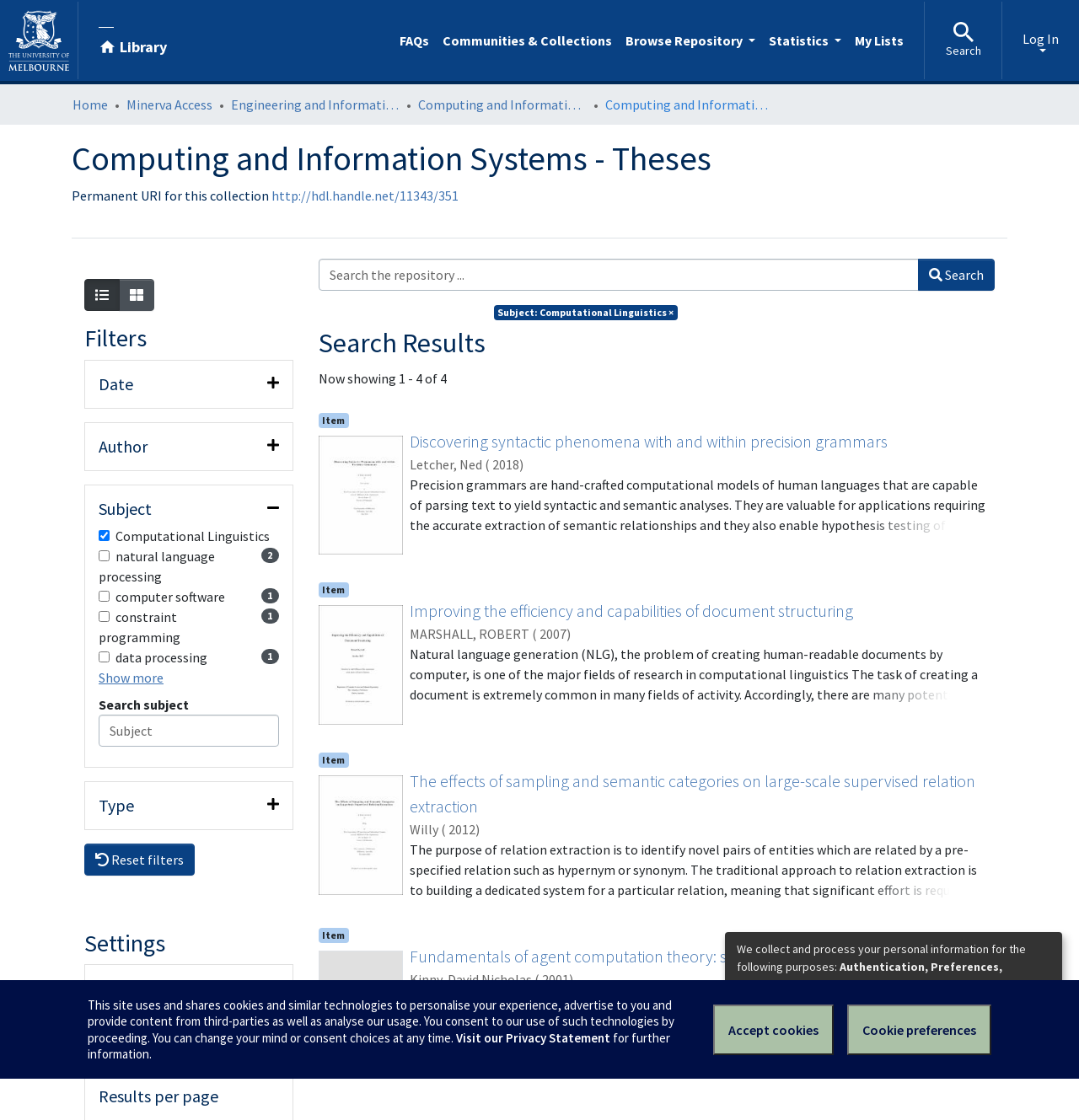What is the main heading displayed on the webpage? Please provide the text.

Computing and Information Systems - Theses